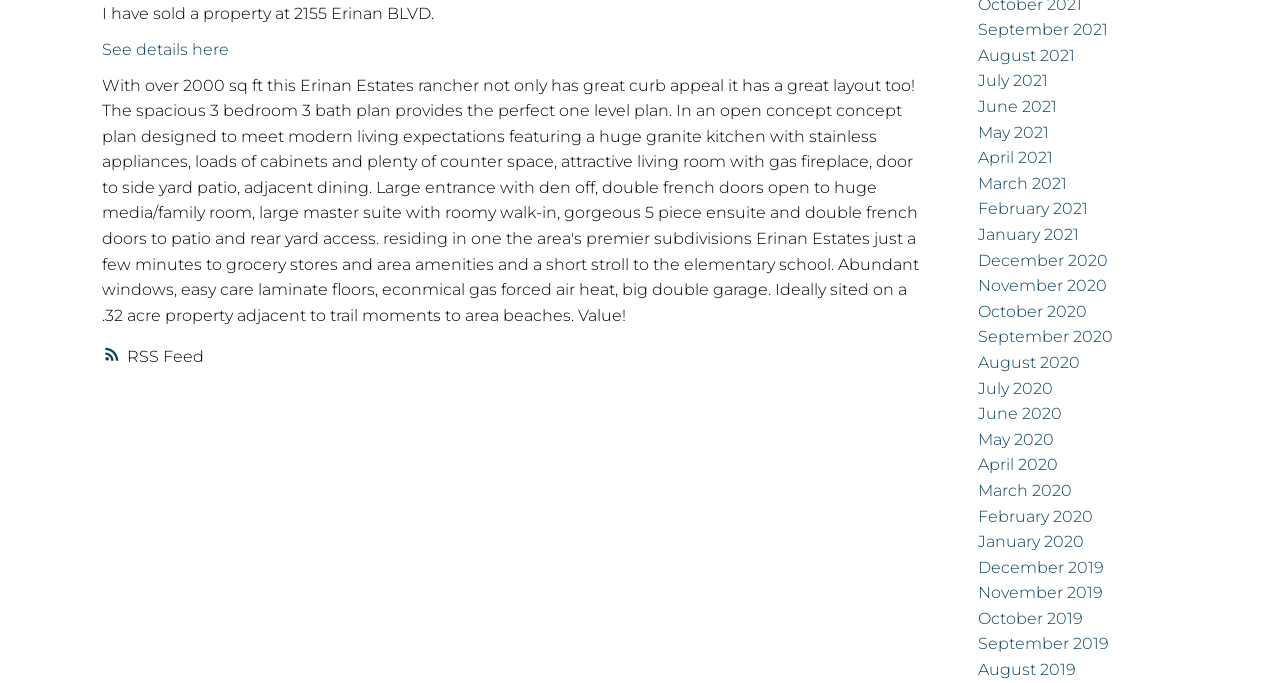How many months are listed on the webpage? Please answer the question using a single word or phrase based on the image.

24